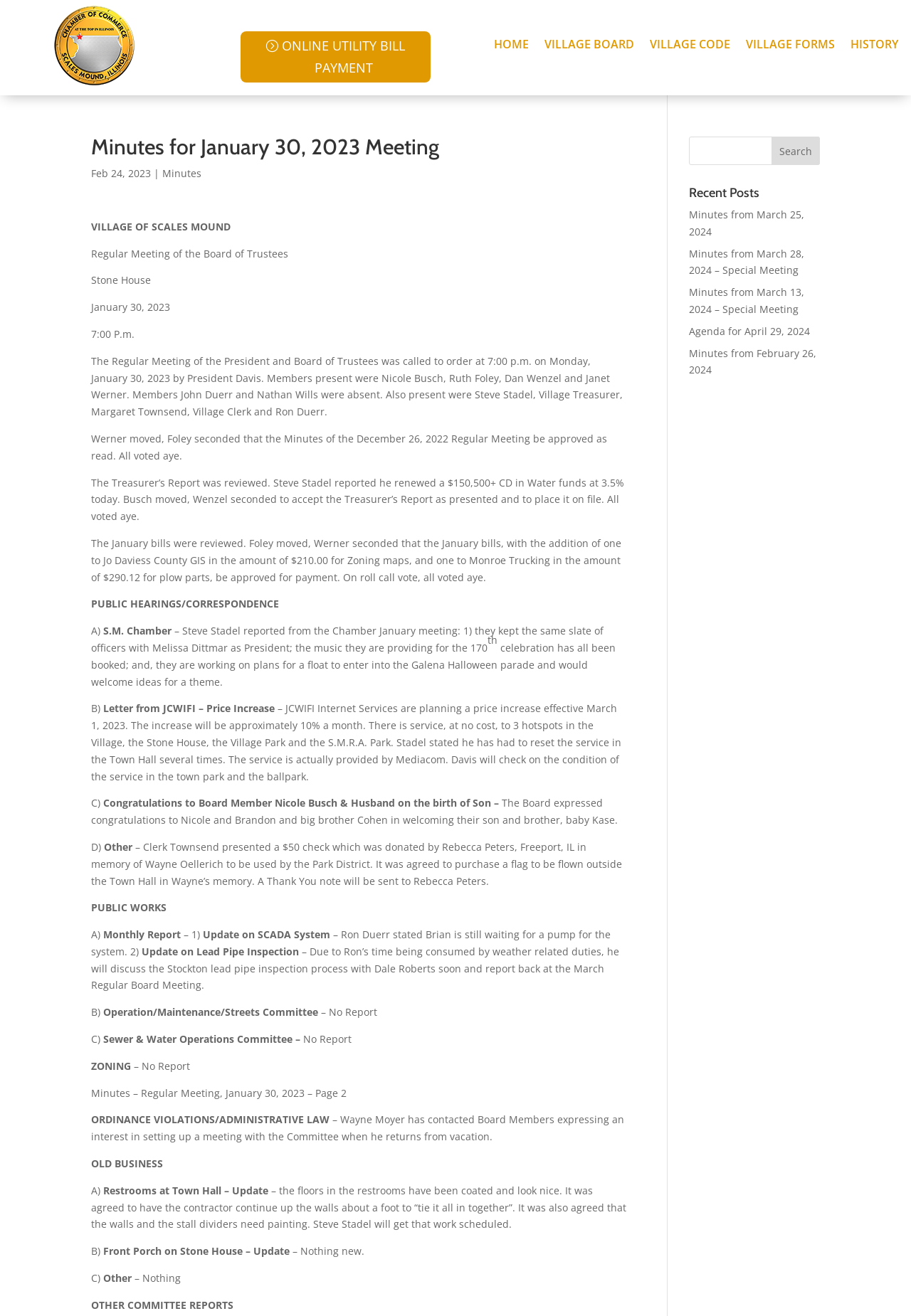What is the amount of the check donated by Rebecca Peters?
Using the details shown in the screenshot, provide a comprehensive answer to the question.

The amount of the check donated by Rebecca Peters is $50, as mentioned in the text 'Clerk Townsend presented a $50 check which was donated by Rebecca Peters, Freeport, IL in memory of Wayne Oellerich to be used by the Park District.'